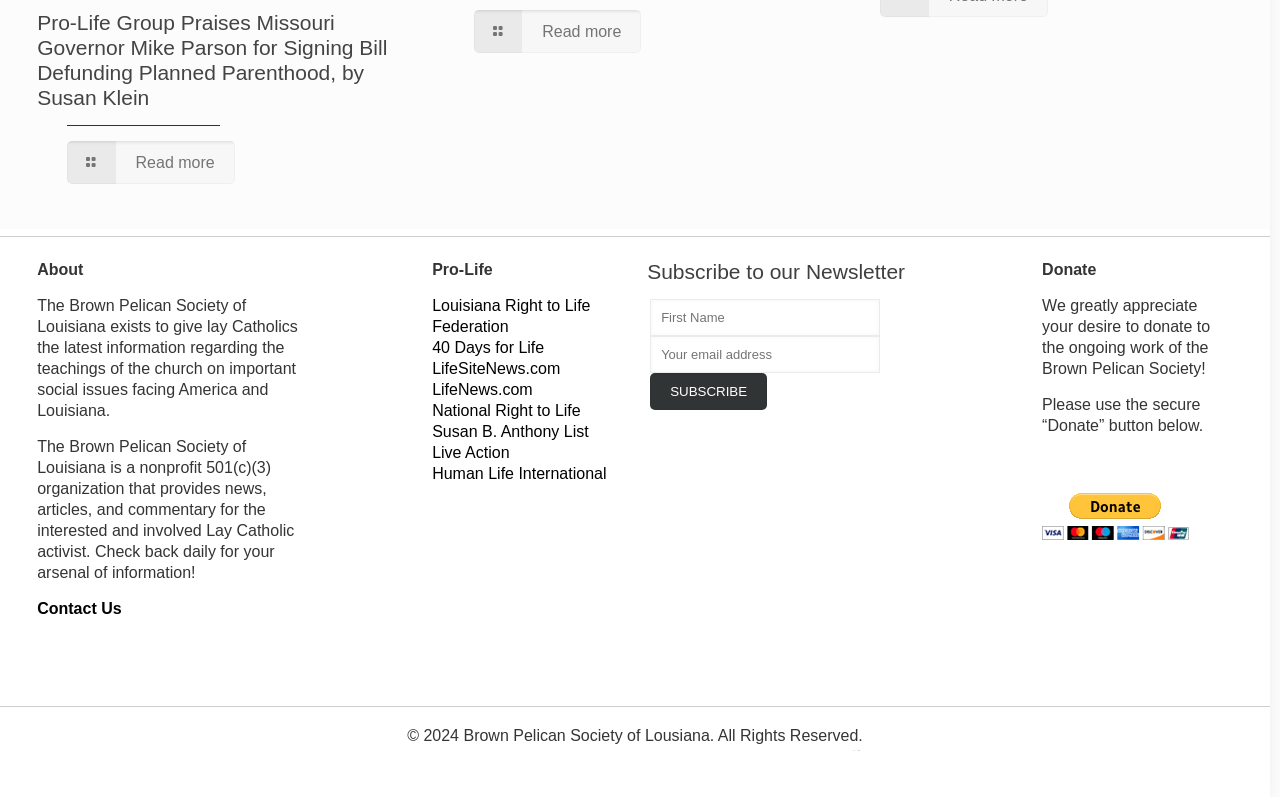Respond to the question below with a single word or phrase: What is the name of the organization?

Brown Pelican Society of Louisiana